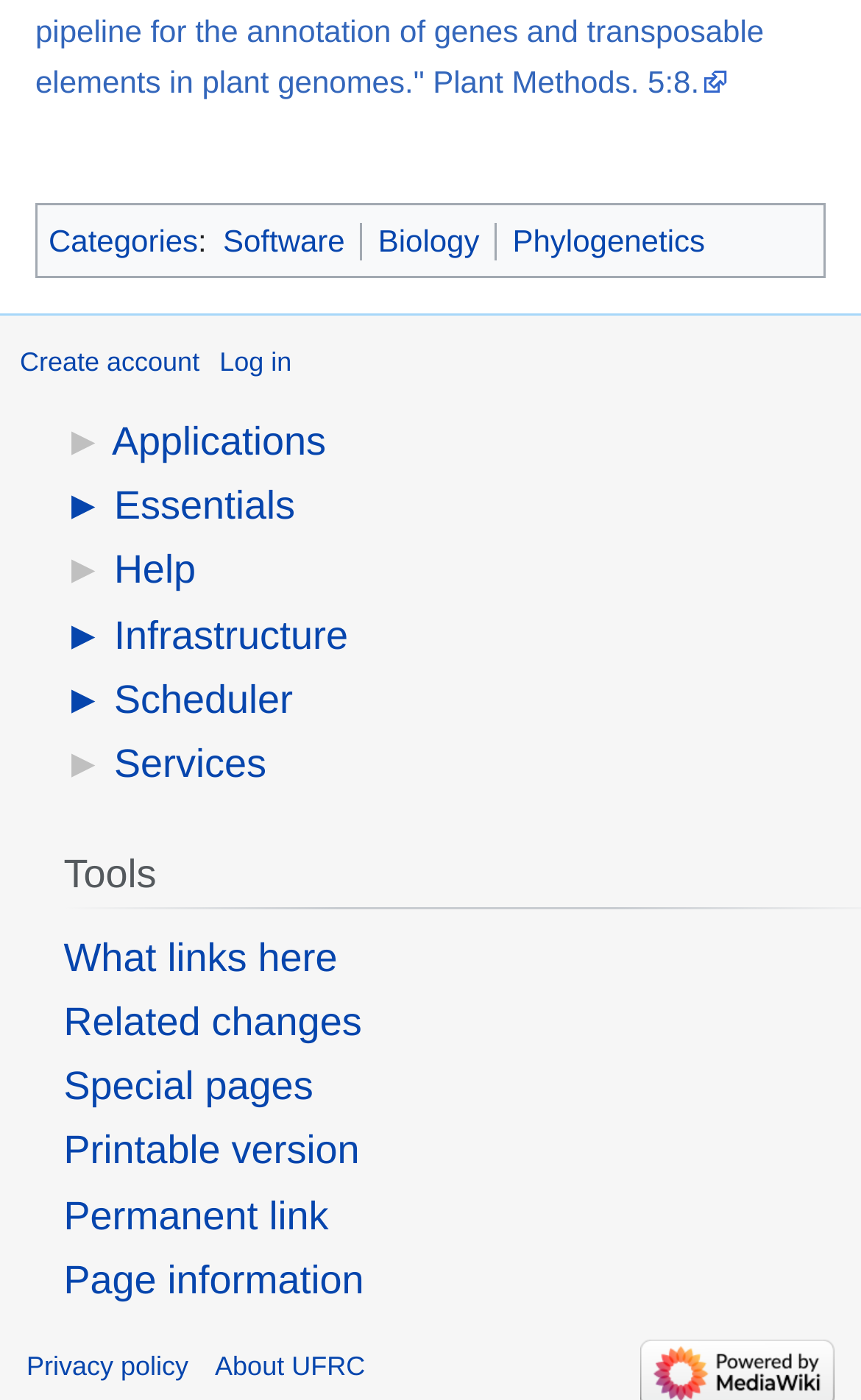Give a one-word or one-phrase response to the question: 
What are the categories listed?

Software, Biology, Phylogenetics